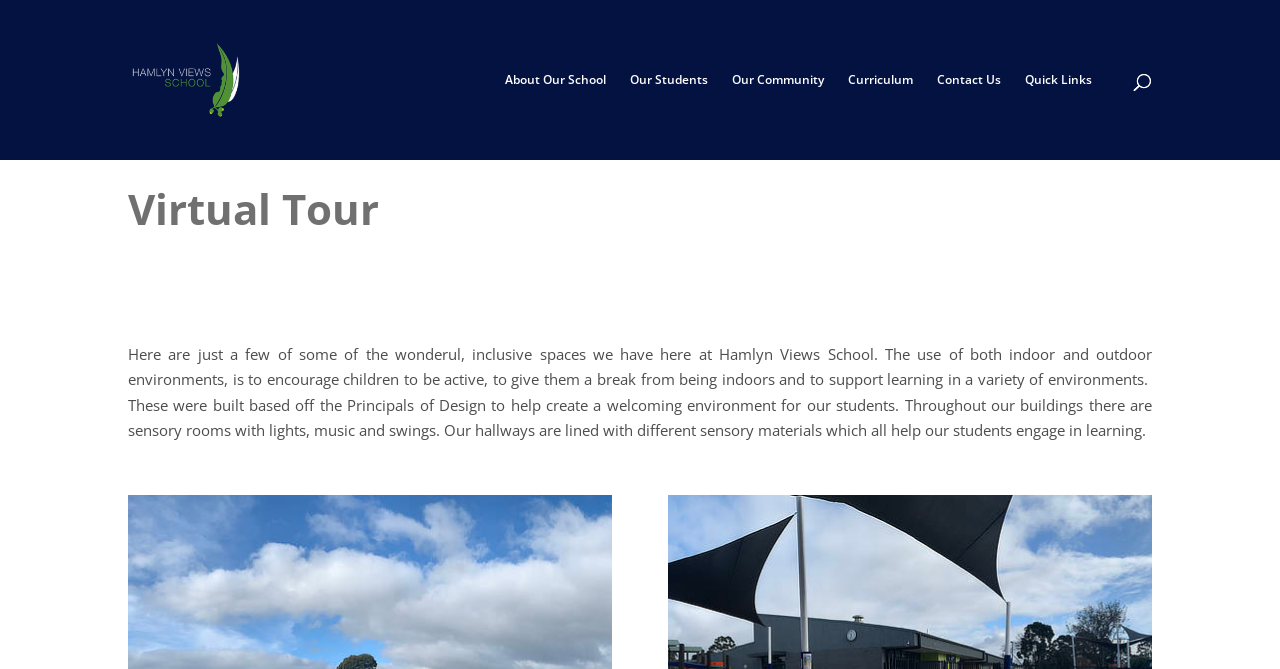Please reply to the following question with a single word or a short phrase:
What is the purpose of the sensory rooms?

to help create a welcoming environment